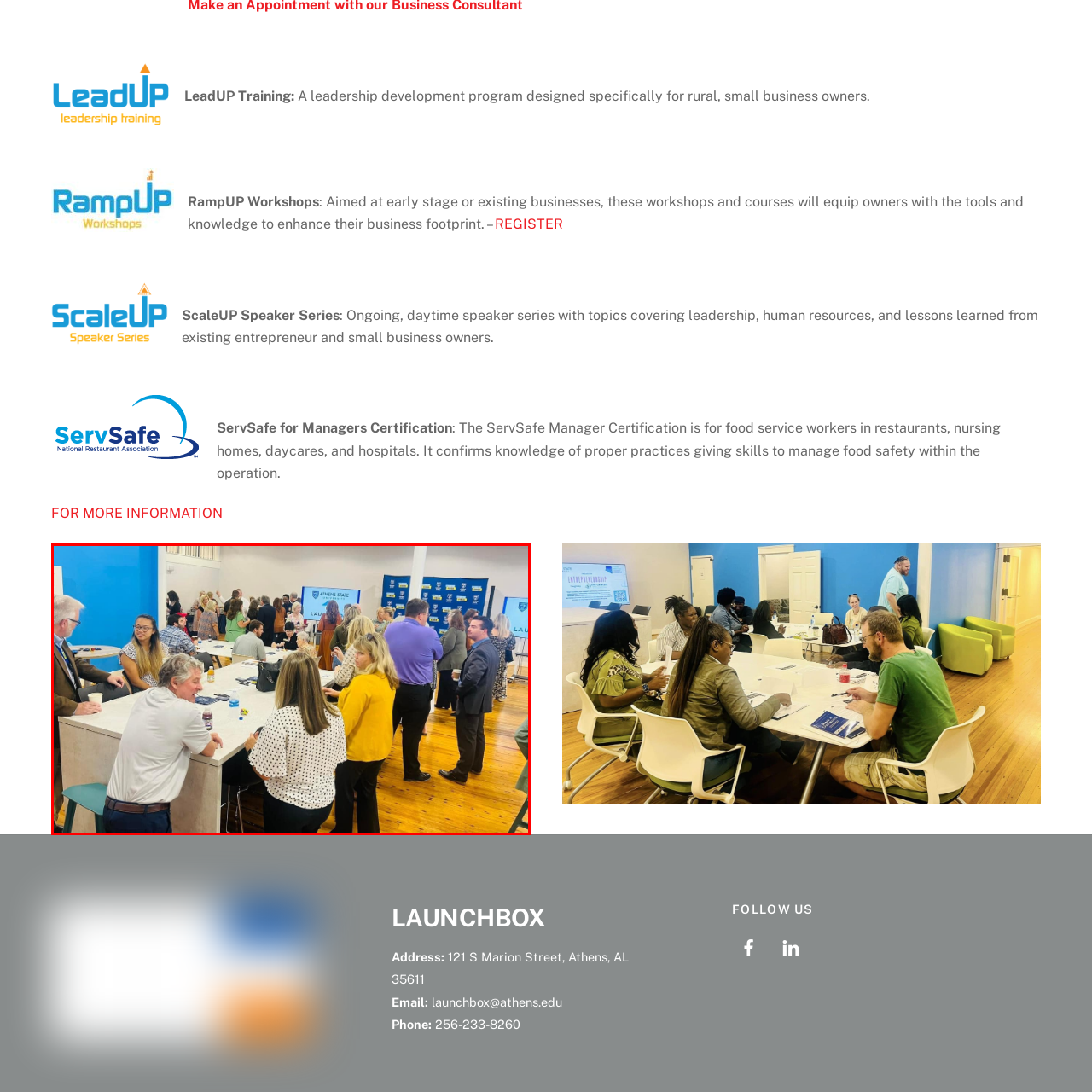What is the atmosphere of the event?
Carefully look at the image inside the red bounding box and answer the question in a detailed manner using the visual details present.

The caption describes the event as having a 'professional atmosphere', which is reinforced by the description of the setting, including the university's branding and the attendees' engagement in conversations.